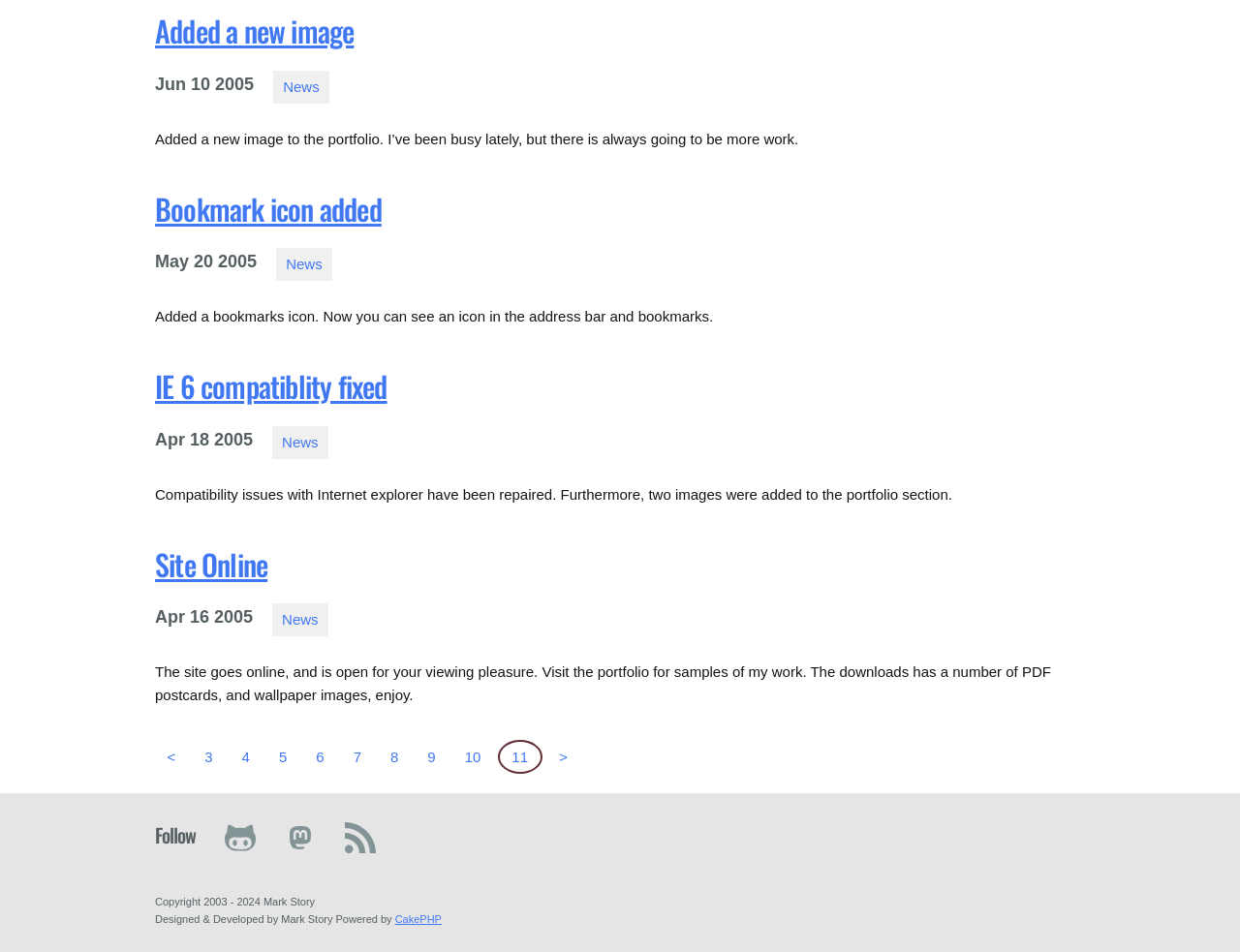What is the name of the person who designed and developed this website?
Use the image to answer the question with a single word or phrase.

Mark Story